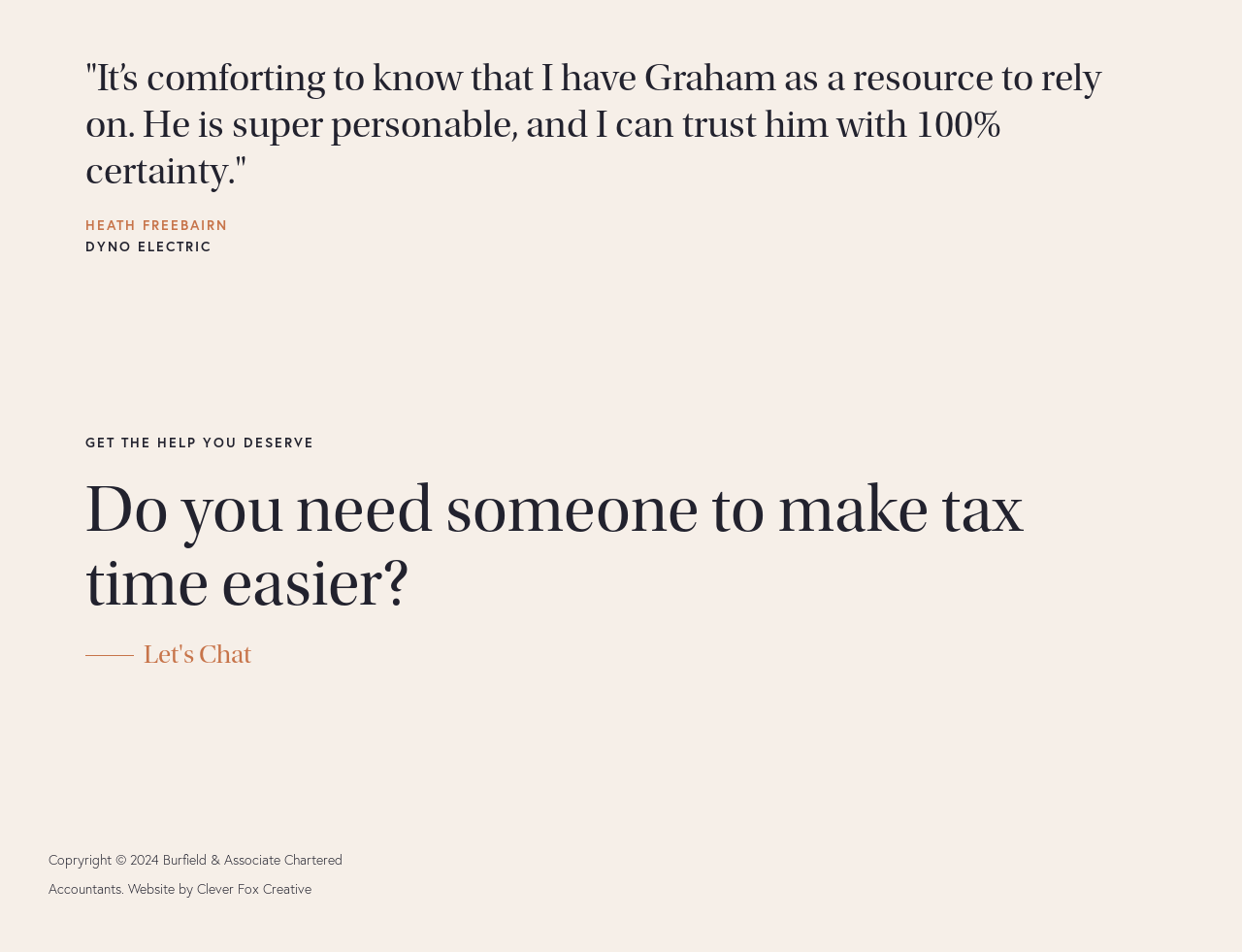Who is the person mentioned in the testimonial?
Using the image as a reference, deliver a detailed and thorough answer to the question.

The testimonial quote at the top of the page mentions 'HEATH FREEBAIRN' as the person who gave the testimonial.